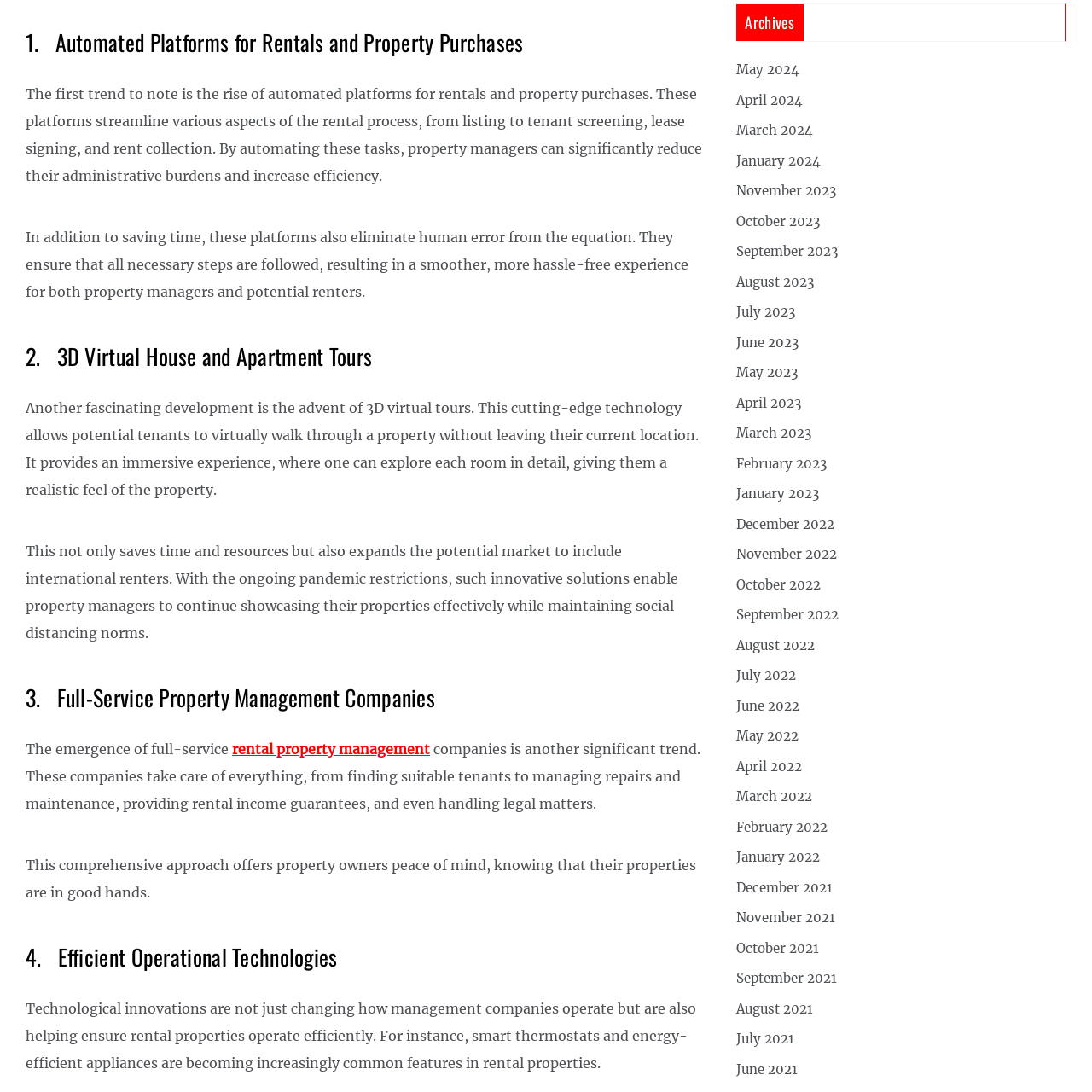Please find the bounding box coordinates of the element that you should click to achieve the following instruction: "Go to the CAREERS page". The coordinates should be presented as four float numbers between 0 and 1: [left, top, right, bottom].

None